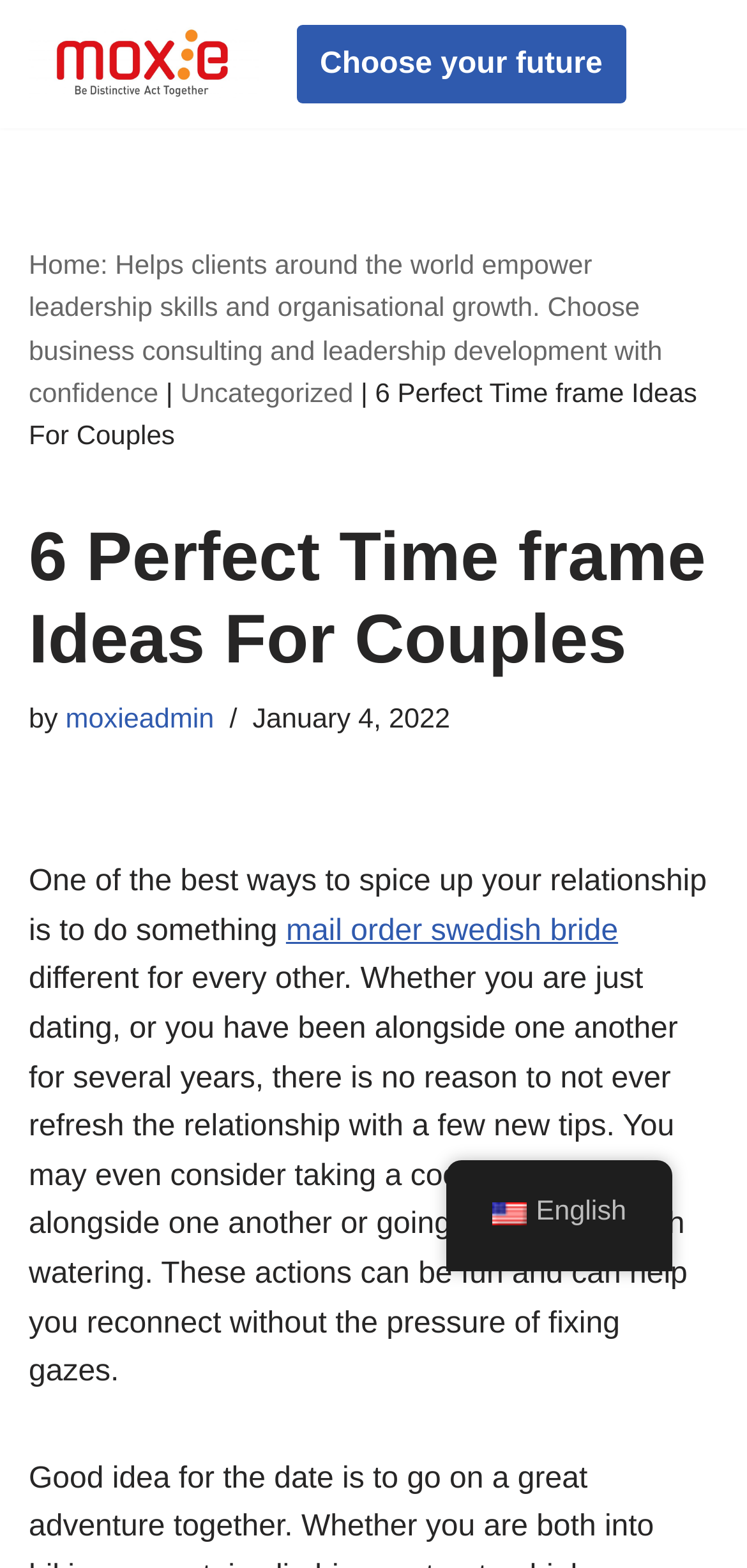What is the name of the website?
Provide a detailed answer to the question, using the image to inform your response.

I determined the name of the website by looking at the link element with the text 'Moxie Global Be Distinctive Act Together' which is likely to be the website's title or logo.